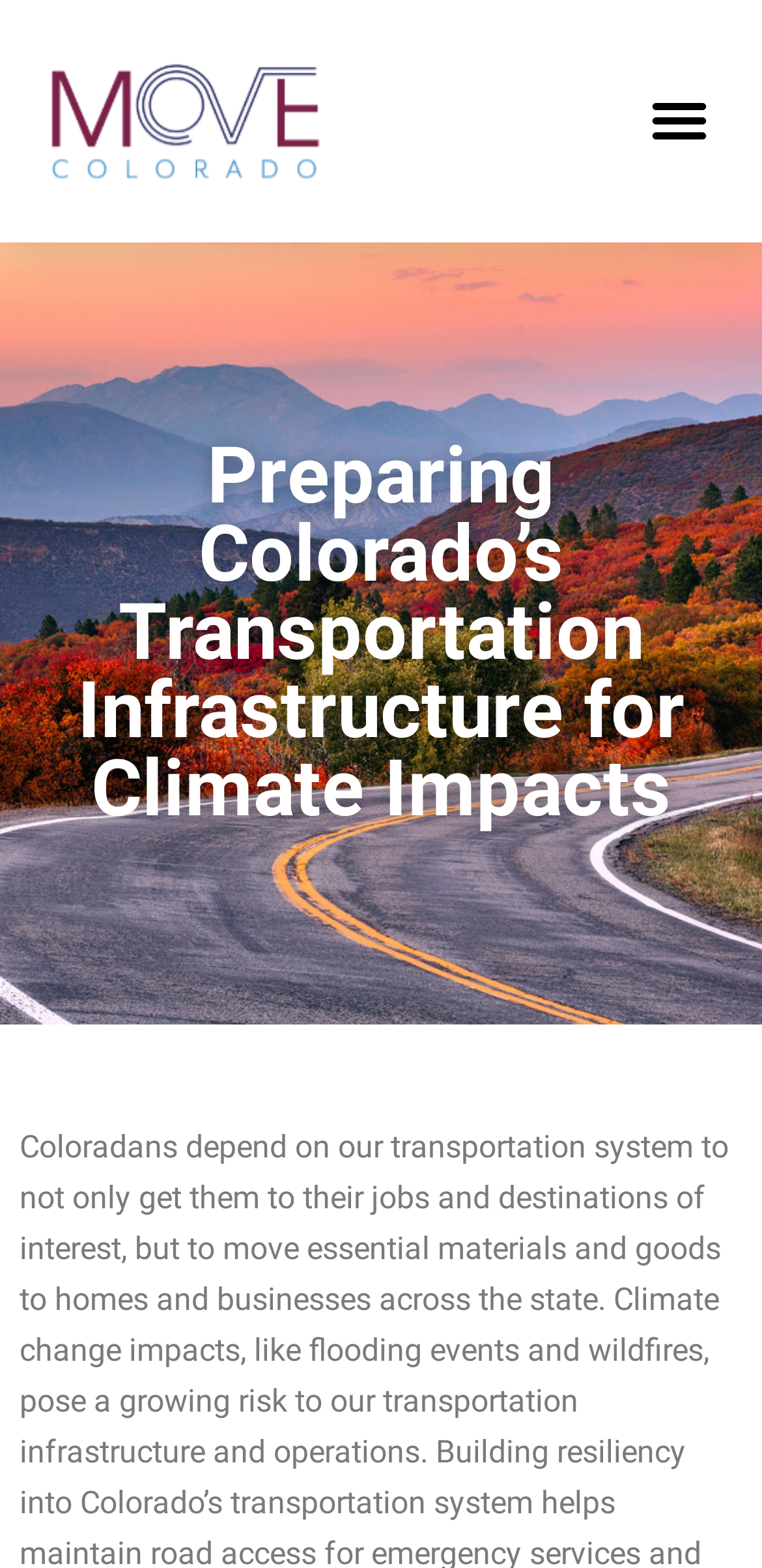Identify the primary heading of the webpage and provide its text.

Preparing Colorado’s Transportation Infrastructure for Climate Impacts